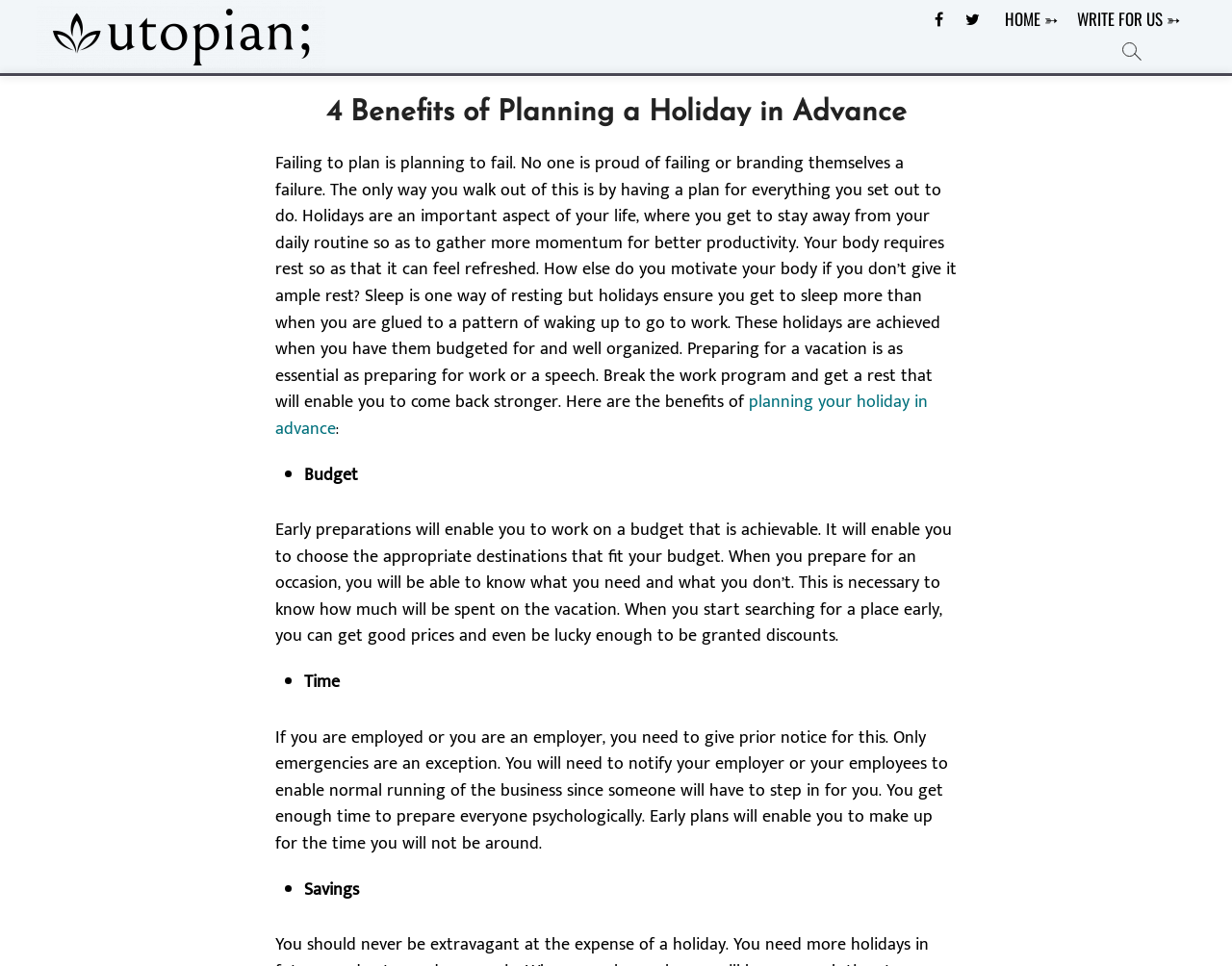What is the importance of rest for the body?
Give a thorough and detailed response to the question.

The webpage mentions that holidays are important for resting and refreshing the body. It explains that sleep is one way of resting, but holidays ensure you get to sleep more than when you are glued to a pattern of waking up to go to work, which enables you to come back stronger.